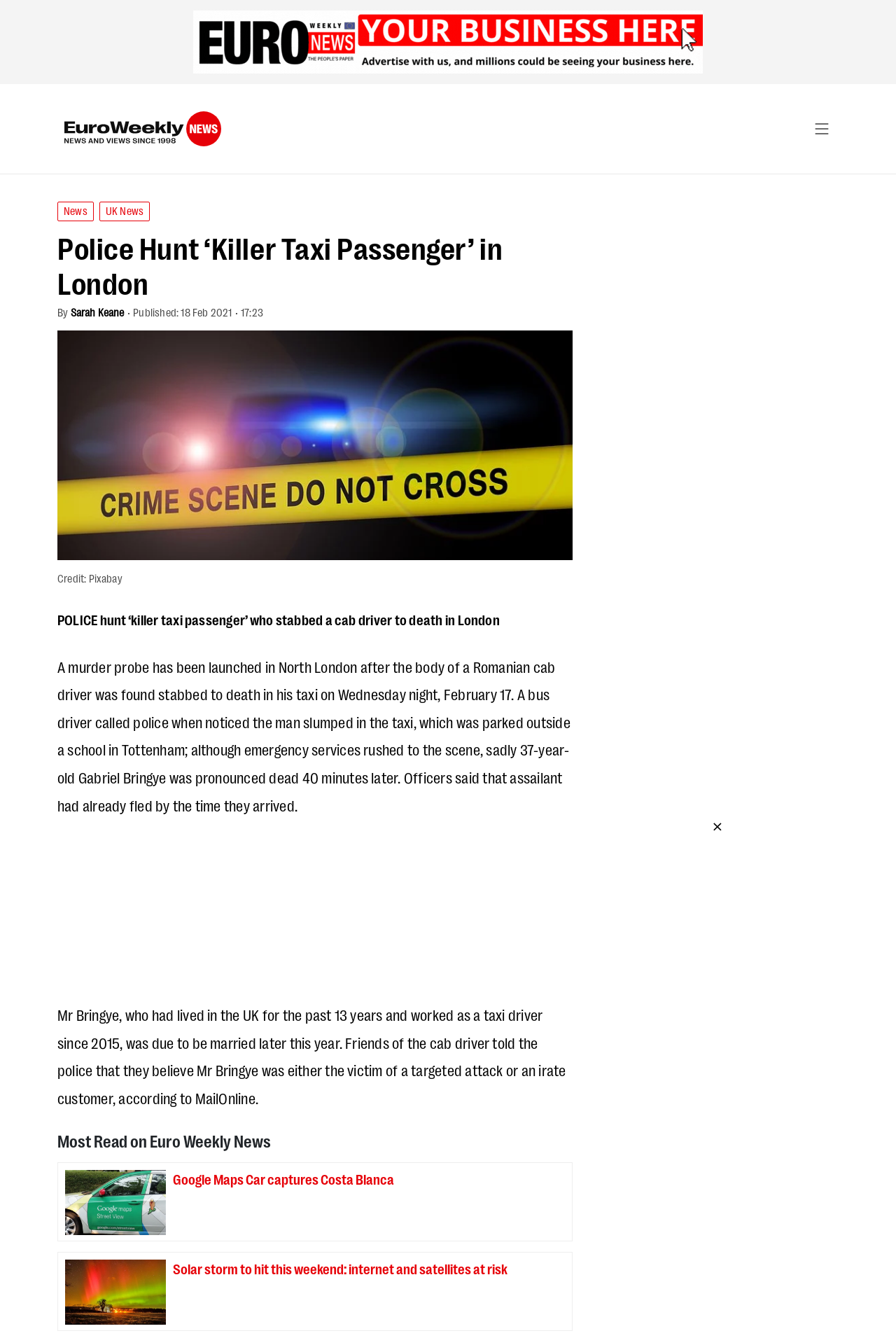Use a single word or phrase to answer this question: 
Where was the taxi parked when the body was found?

Outside a school in Tottenham